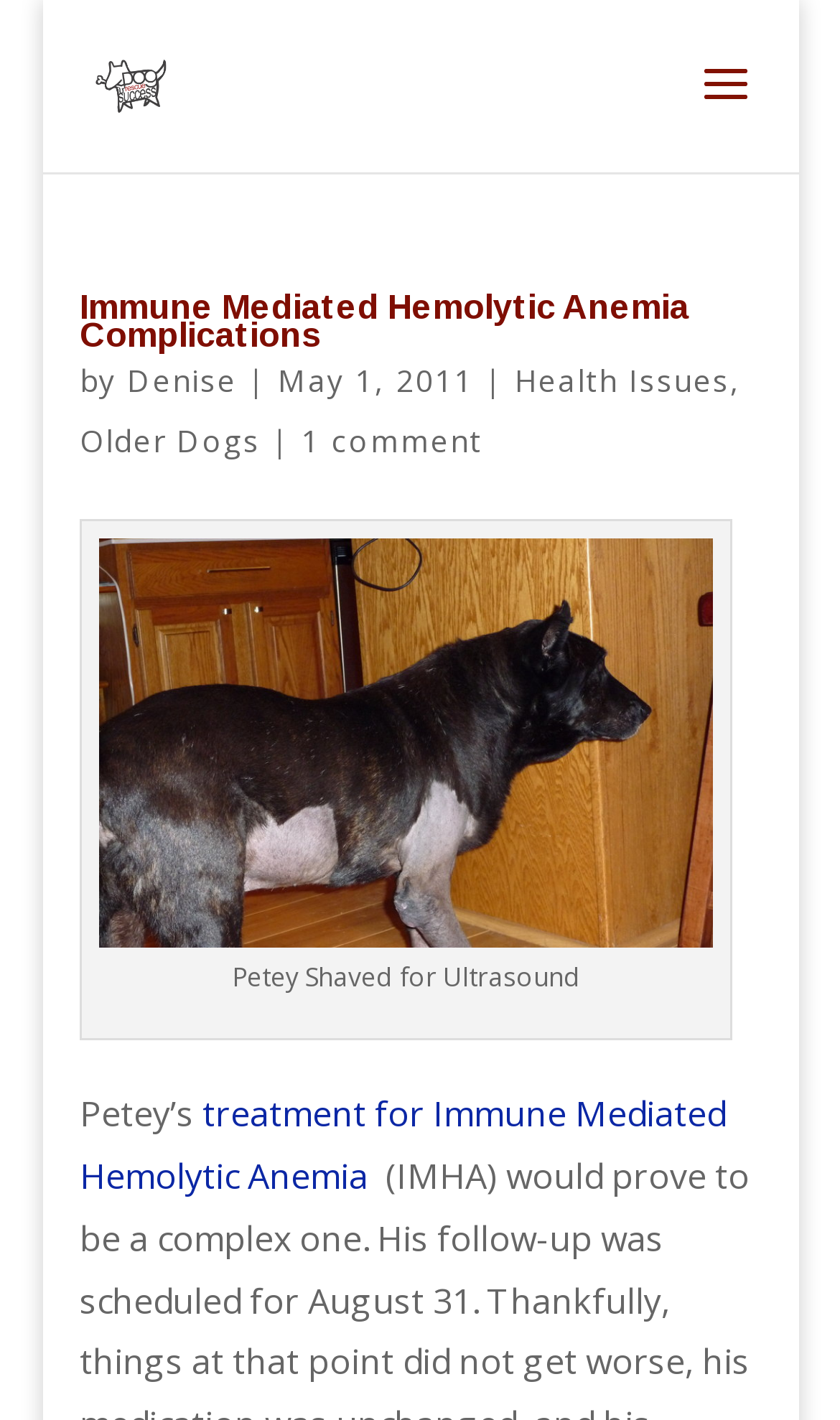Locate the bounding box coordinates of the area where you should click to accomplish the instruction: "Read the Home Improvement Blog".

None